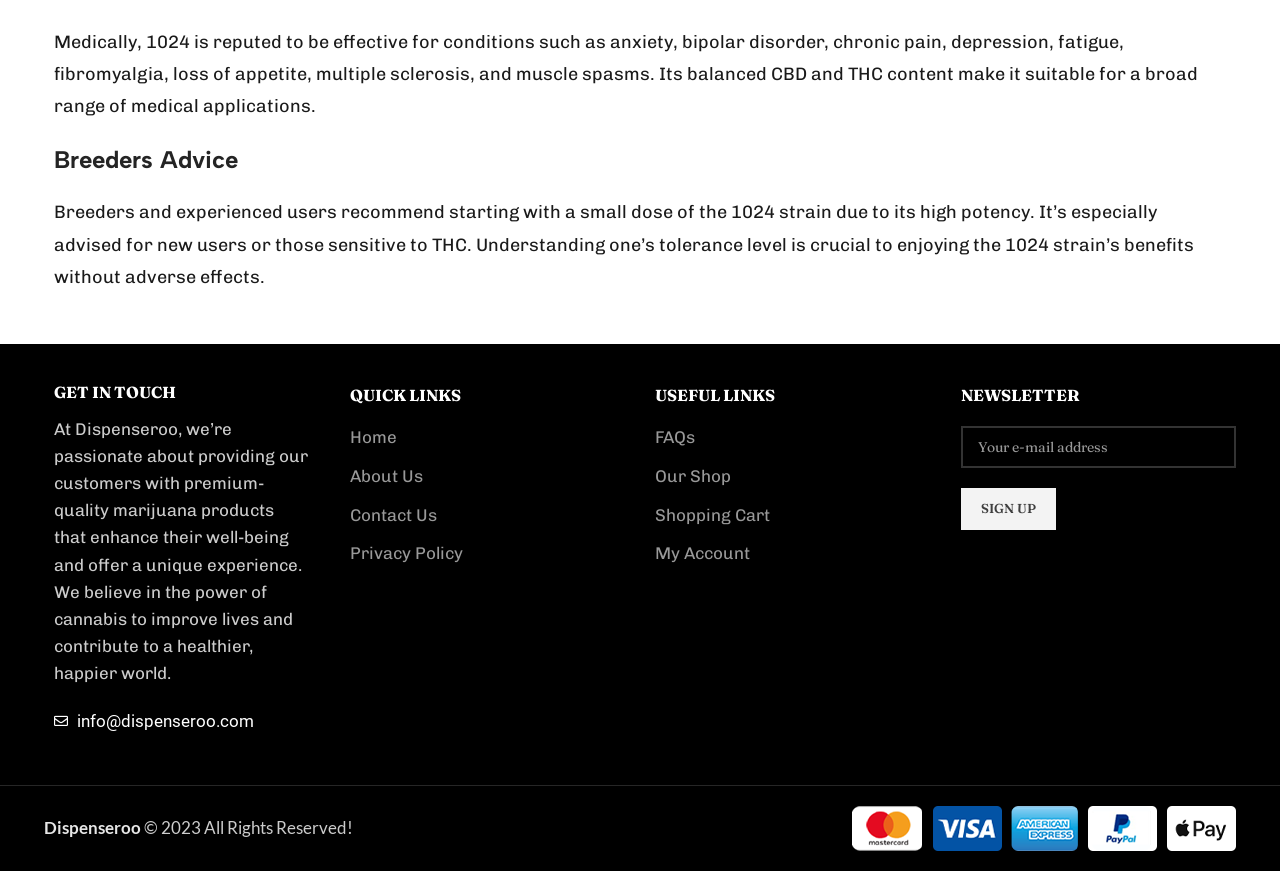Please find the bounding box coordinates of the element that needs to be clicked to perform the following instruction: "Sign up for the newsletter". The bounding box coordinates should be four float numbers between 0 and 1, represented as [left, top, right, bottom].

[0.75, 0.56, 0.825, 0.608]